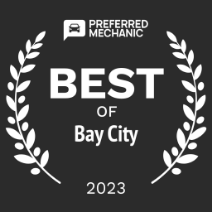What type of services is the award related to?
Give a one-word or short phrase answer based on the image.

Automotive services